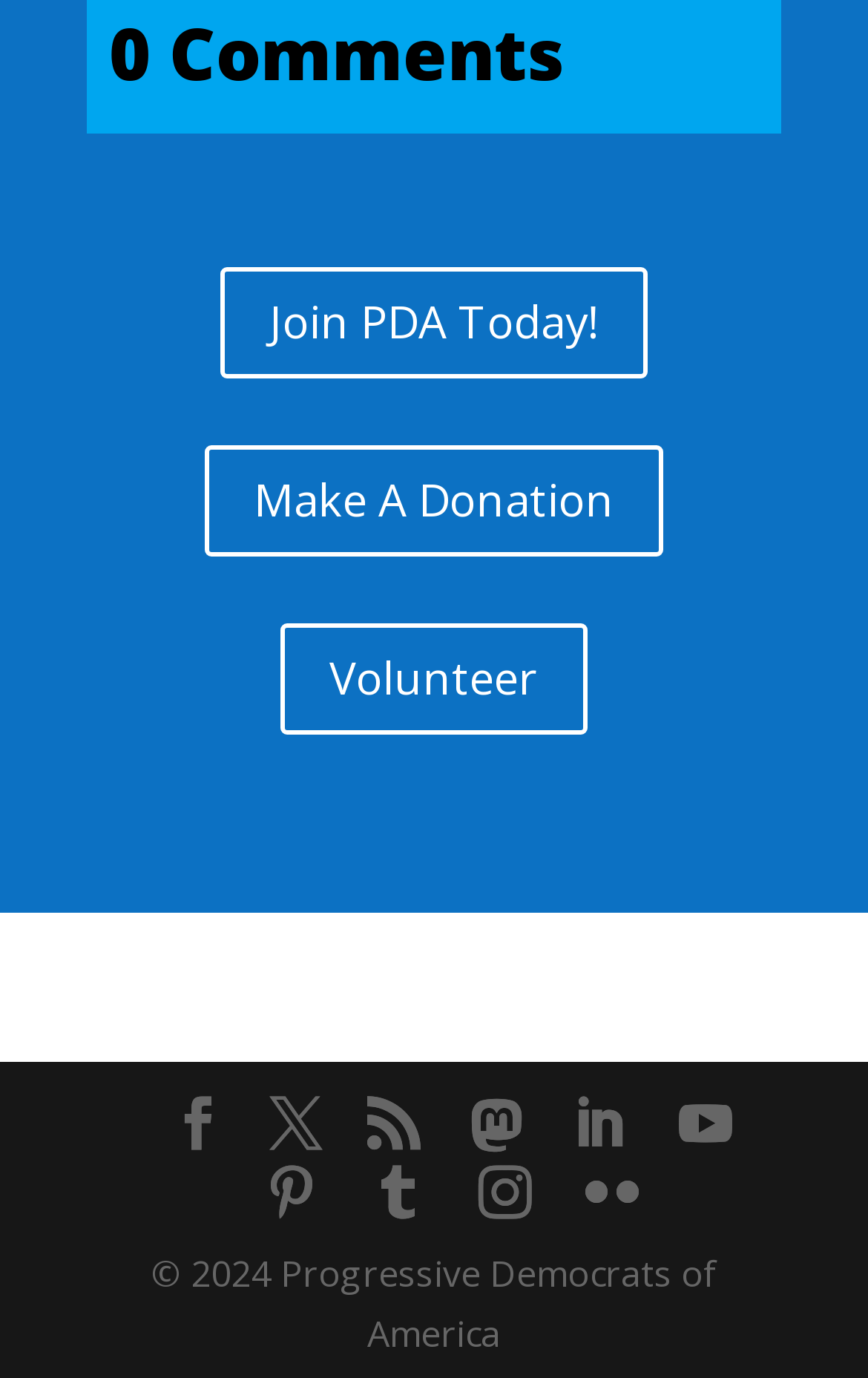What is the organization's name?
Answer the question with just one word or phrase using the image.

Progressive Democrats of America